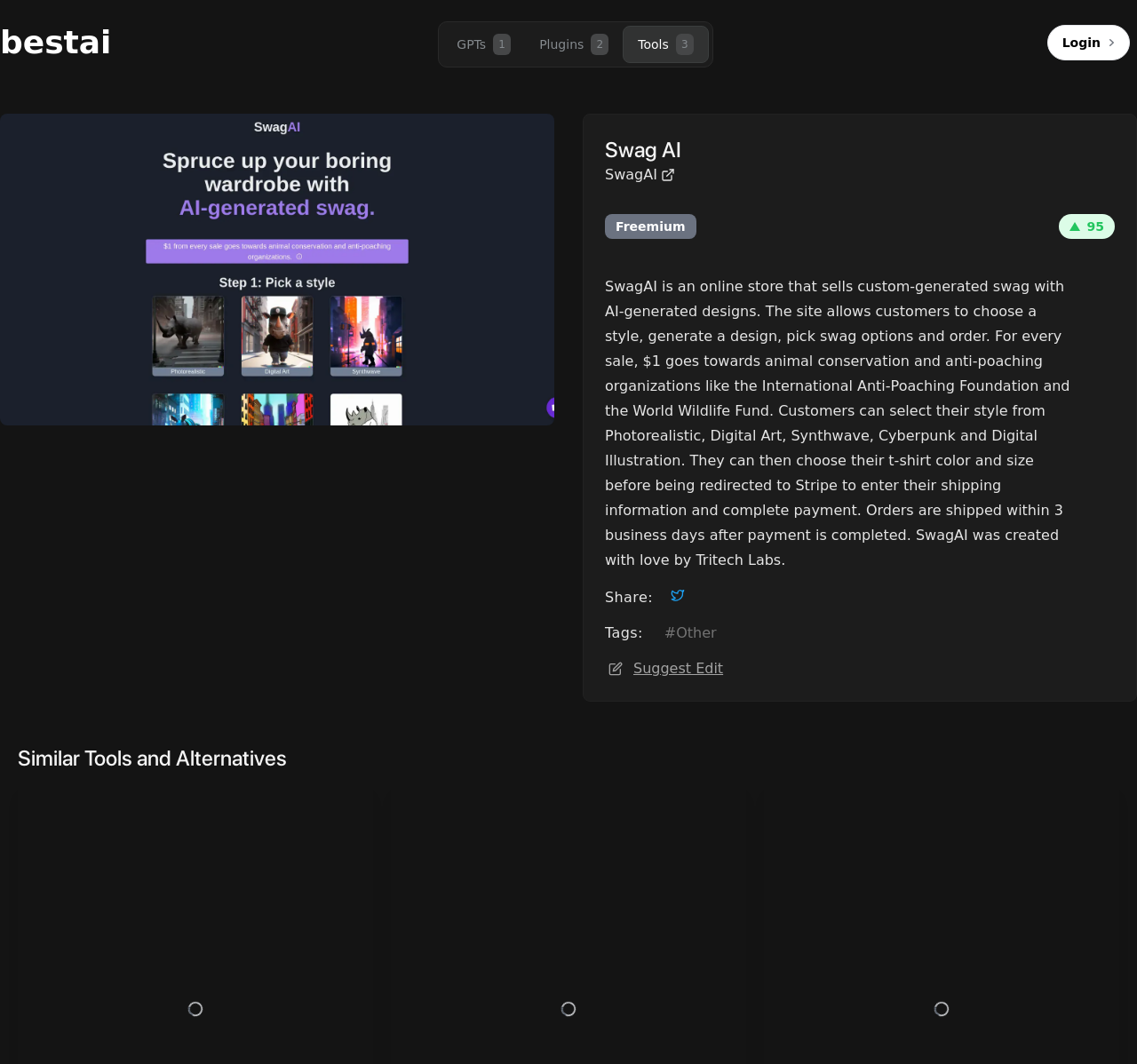What are the available design styles?
Provide an in-depth and detailed answer to the question.

Based on the webpage content, customers can select their style from five options: Photorealistic, Digital Art, Synthwave, Cyberpunk, and Digital Illustration.